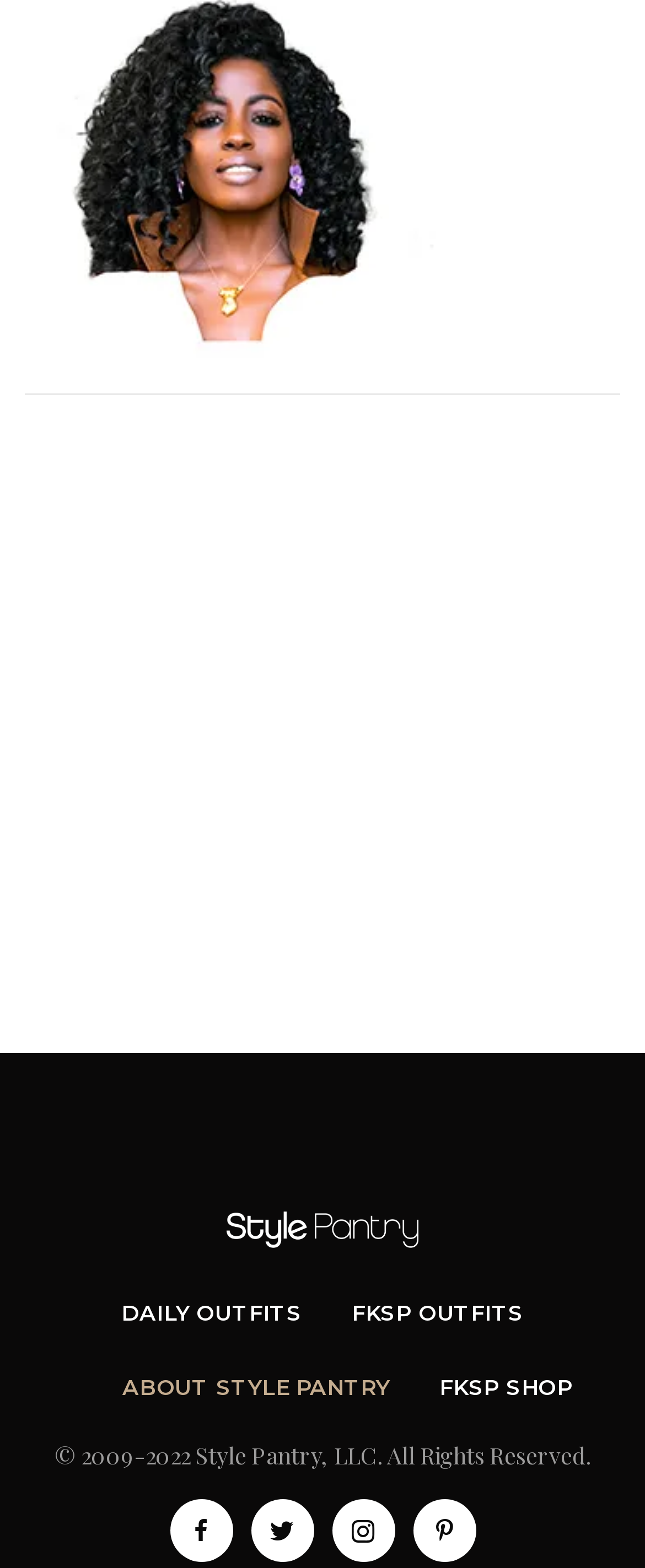Show me the bounding box coordinates of the clickable region to achieve the task as per the instruction: "view DAILY OUTFITS".

[0.188, 0.822, 0.468, 0.854]